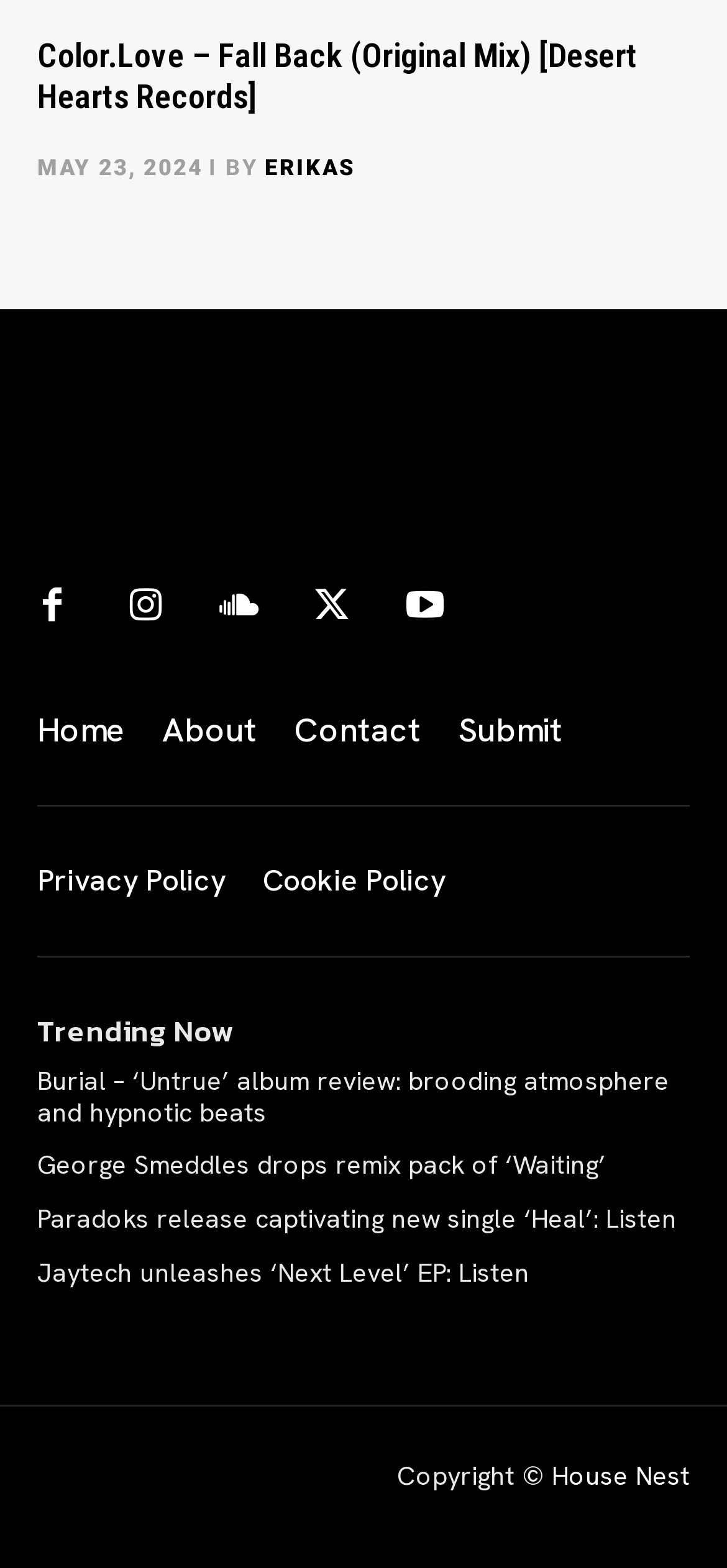What is the name of the EP released by Jaytech?
Look at the screenshot and respond with one word or a short phrase.

Next Level